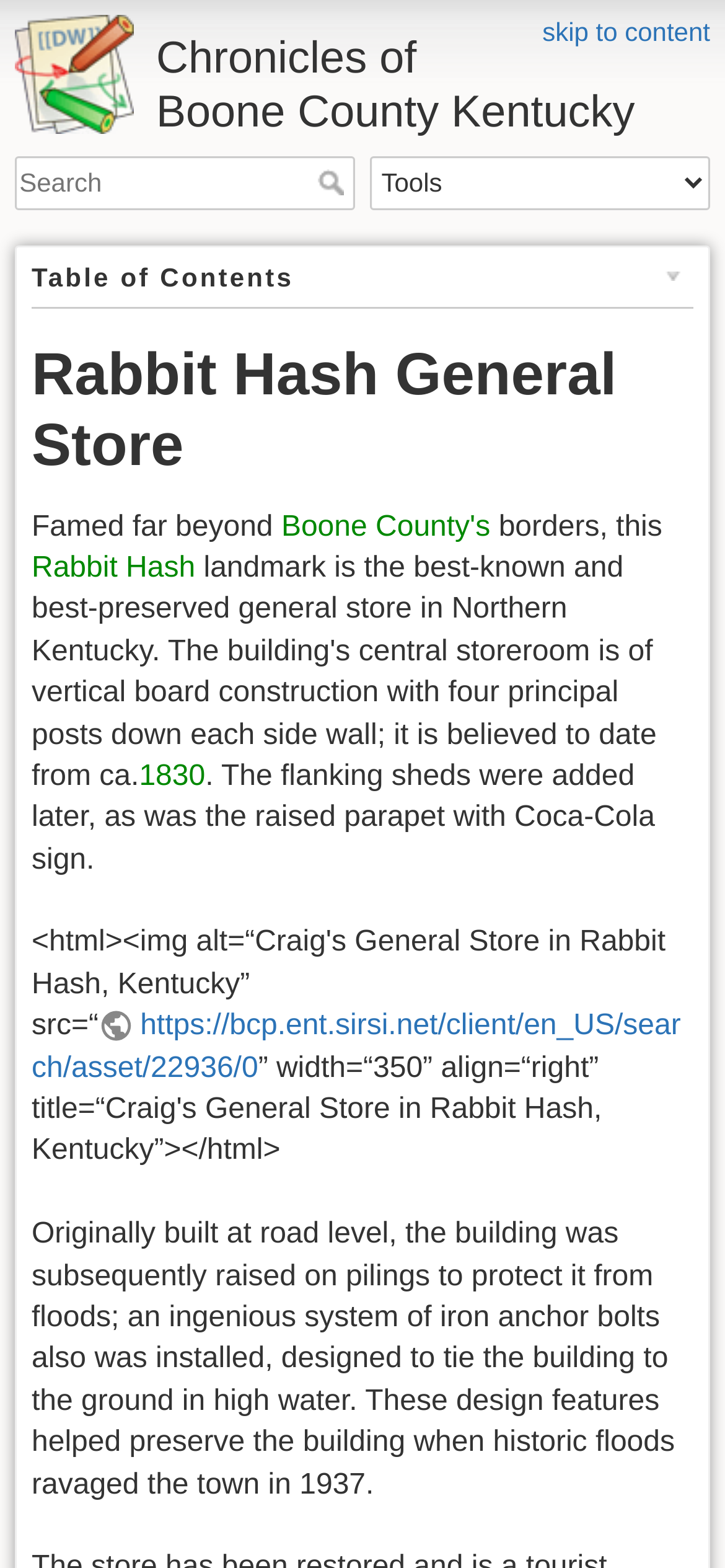What is the function of the raised parapet?
Please ensure your answer is as detailed and informative as possible.

I found the answer by reading the static text element that describes the design features of the building, which mentions that the raised parapet was added later to protect the building from floods.